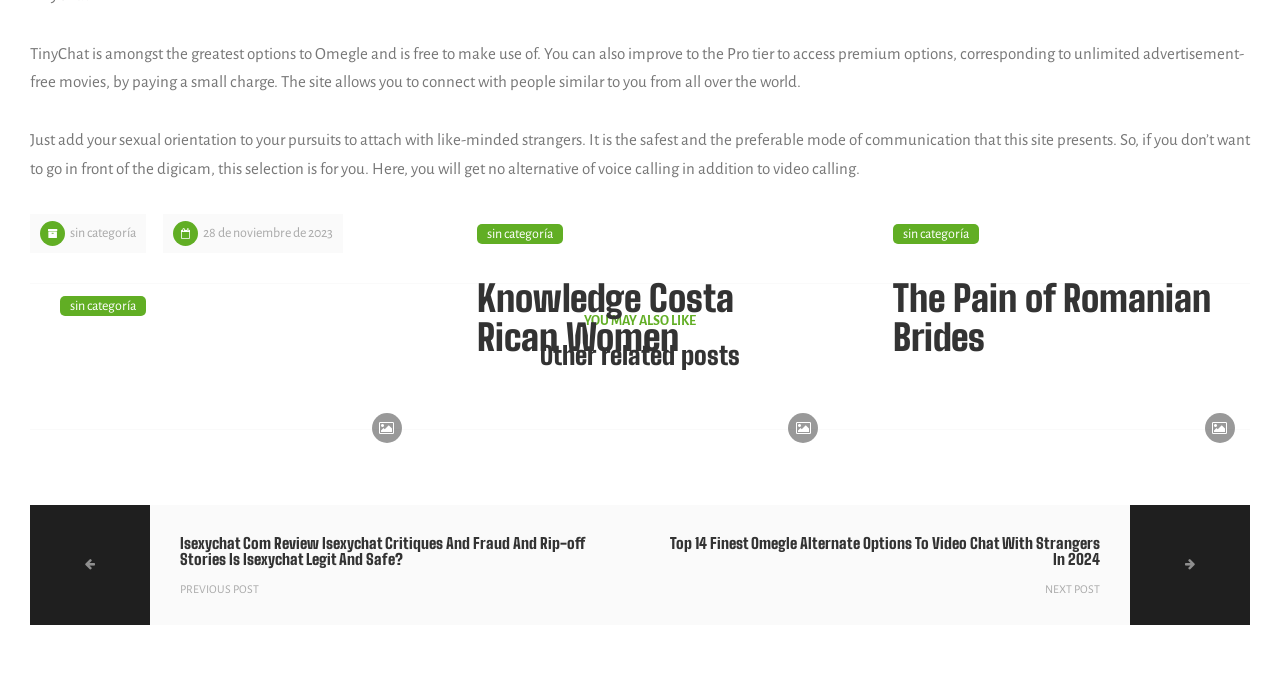Please answer the following question using a single word or phrase: 
What is the main topic of this webpage?

Omegle alternatives